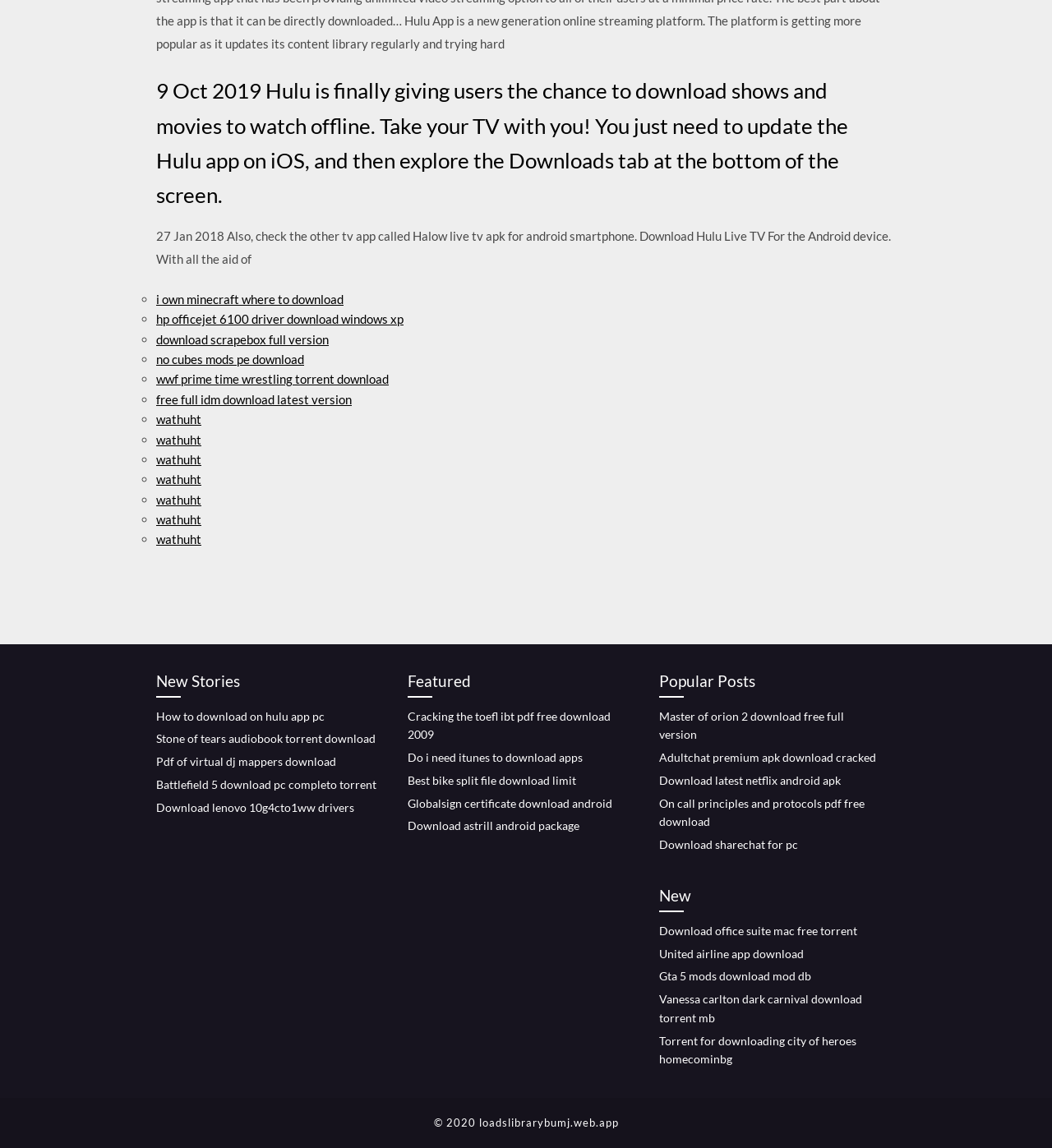Please reply to the following question using a single word or phrase: 
What is the main topic of this webpage?

Downloads